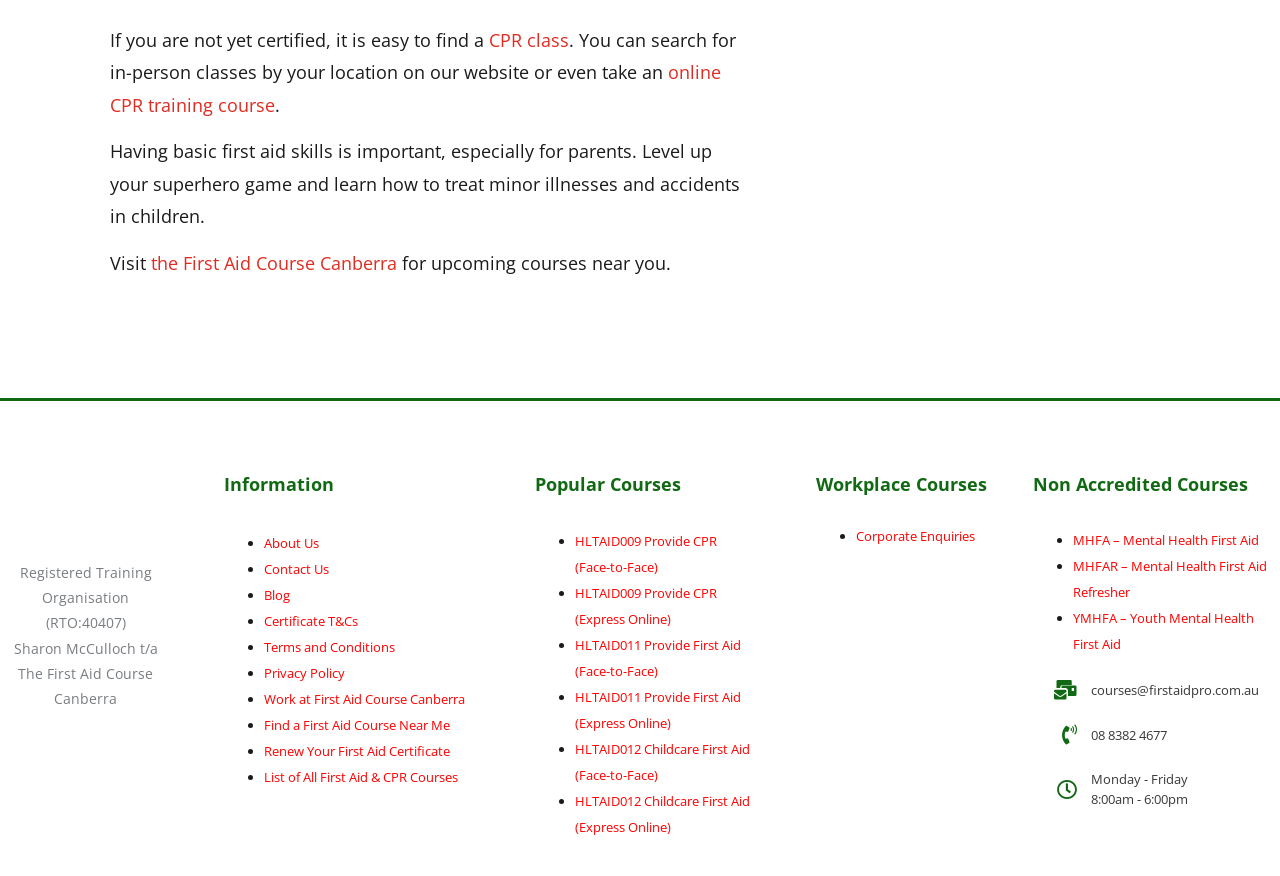Determine the bounding box coordinates for the clickable element to execute this instruction: "Learn about Our Story". Provide the coordinates as four float numbers between 0 and 1, i.e., [left, top, right, bottom].

None